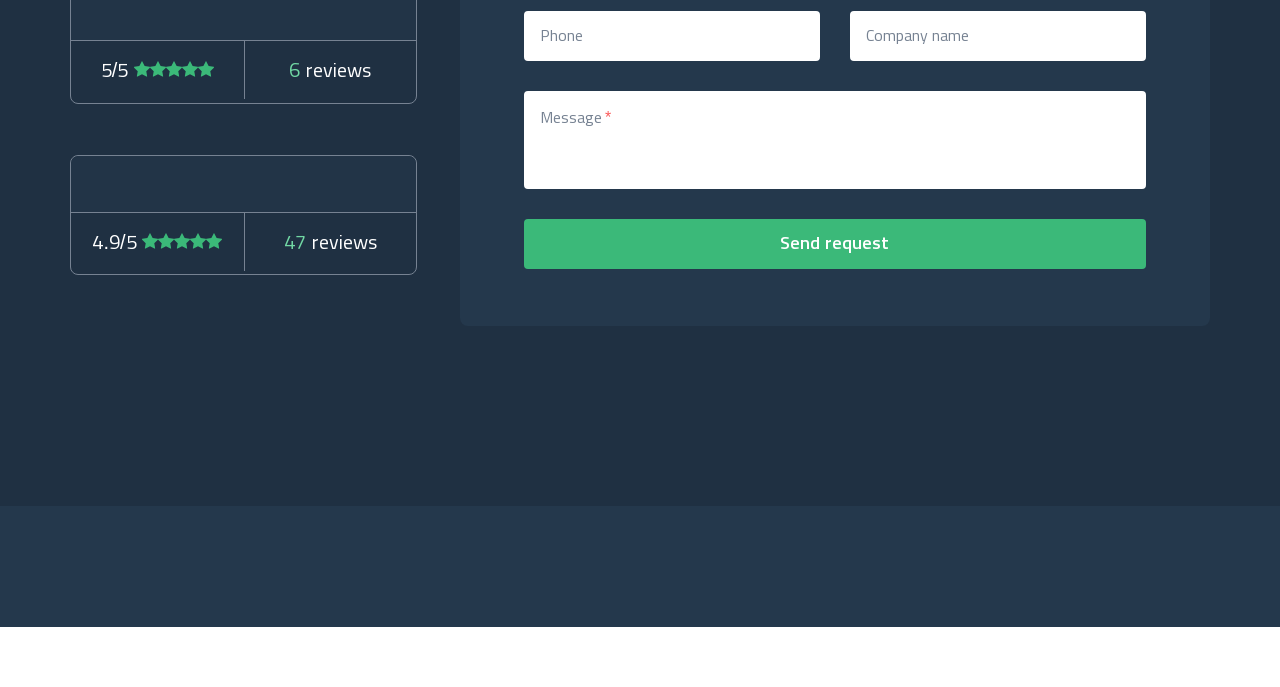Based on the image, please elaborate on the answer to the following question:
What countries does the company have offices in?

The webpage lists the company's offices in different countries, including USA, Denmark, Poland, Lithuania, Faroe Islands, and Austria, with their respective phone numbers and addresses.